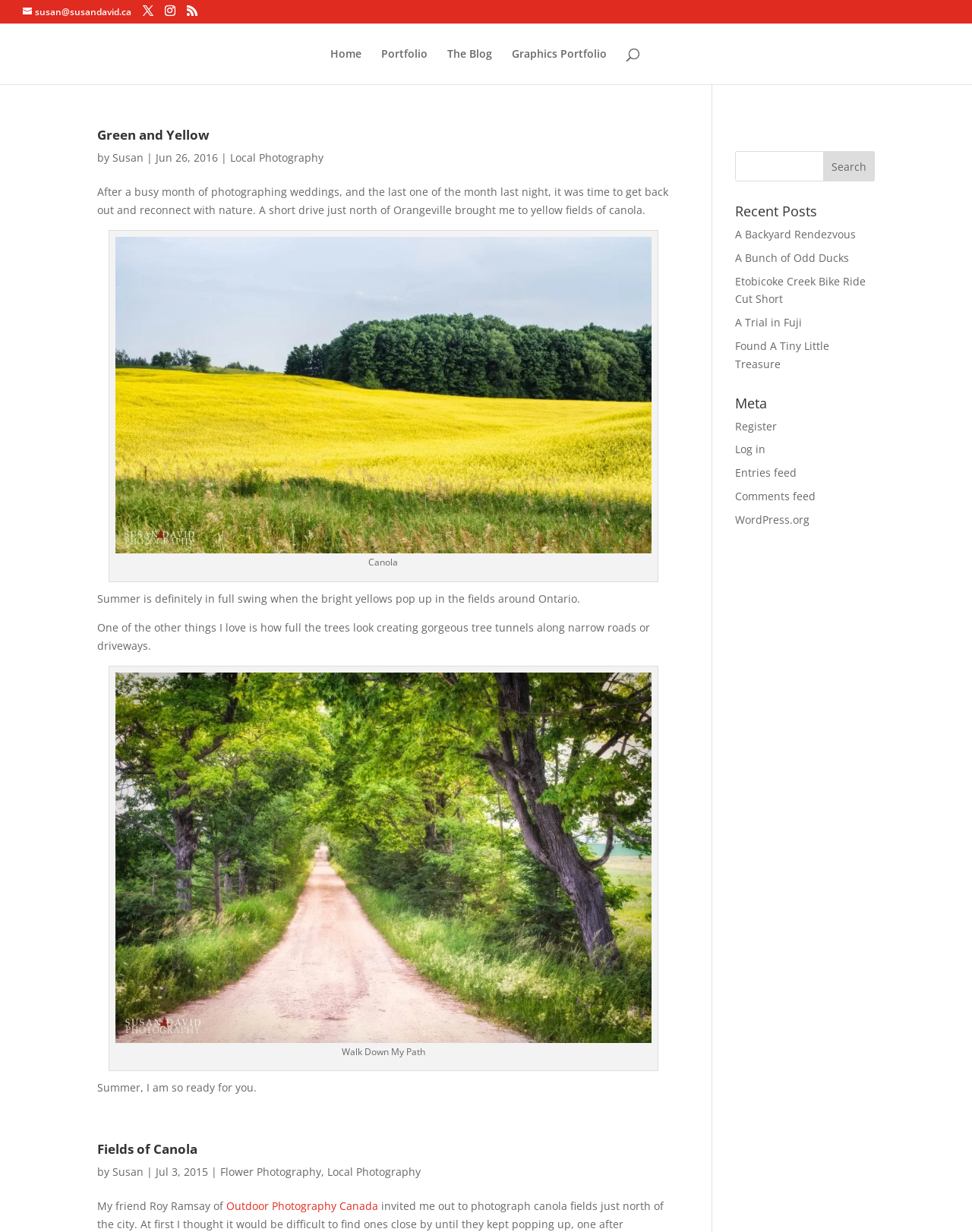Identify the coordinates of the bounding box for the element that must be clicked to accomplish the instruction: "Visit EU funding".

None